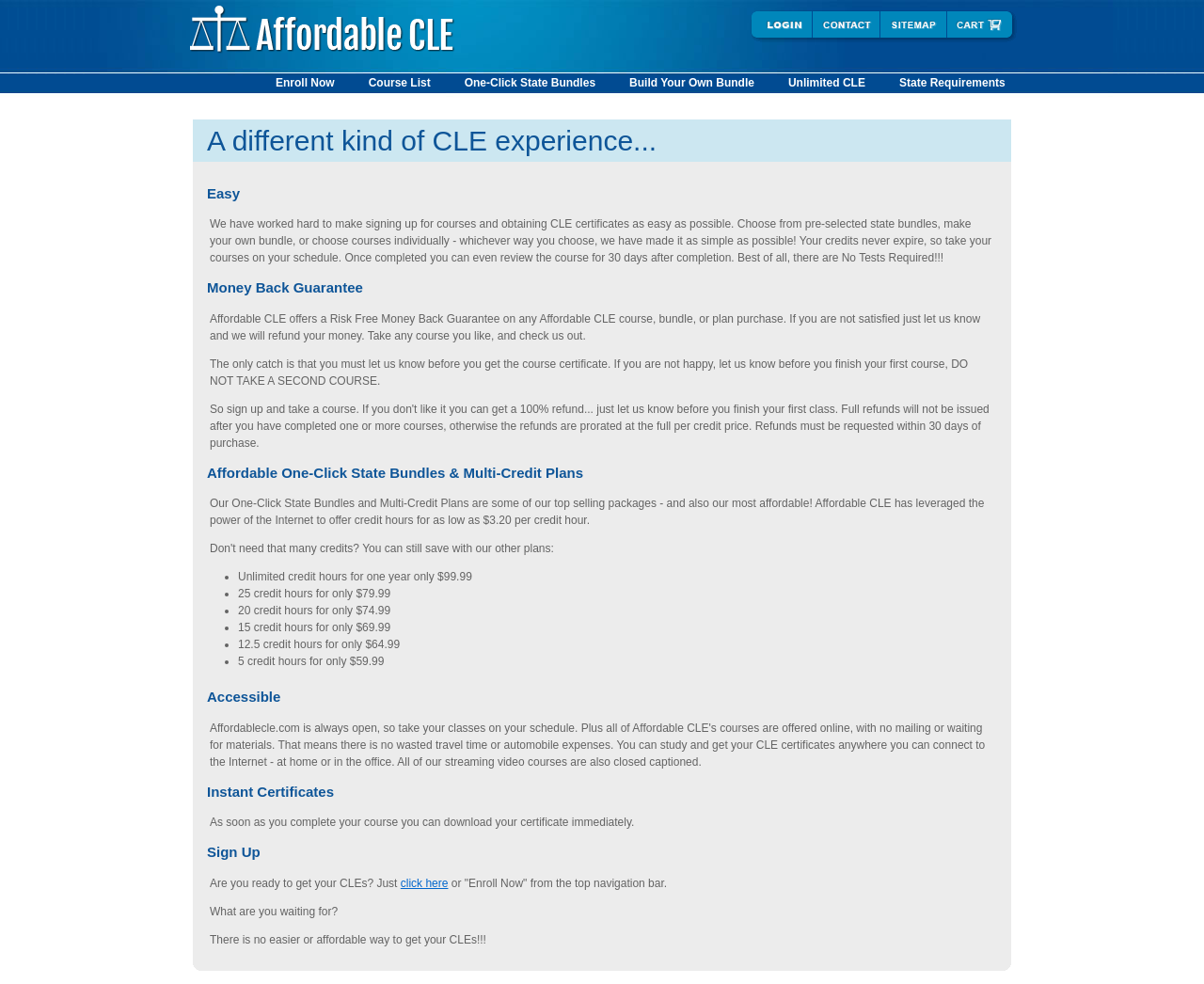Please give a succinct answer to the question in one word or phrase:
What is the guarantee offered by Affordable CLE?

Money Back Guarantee